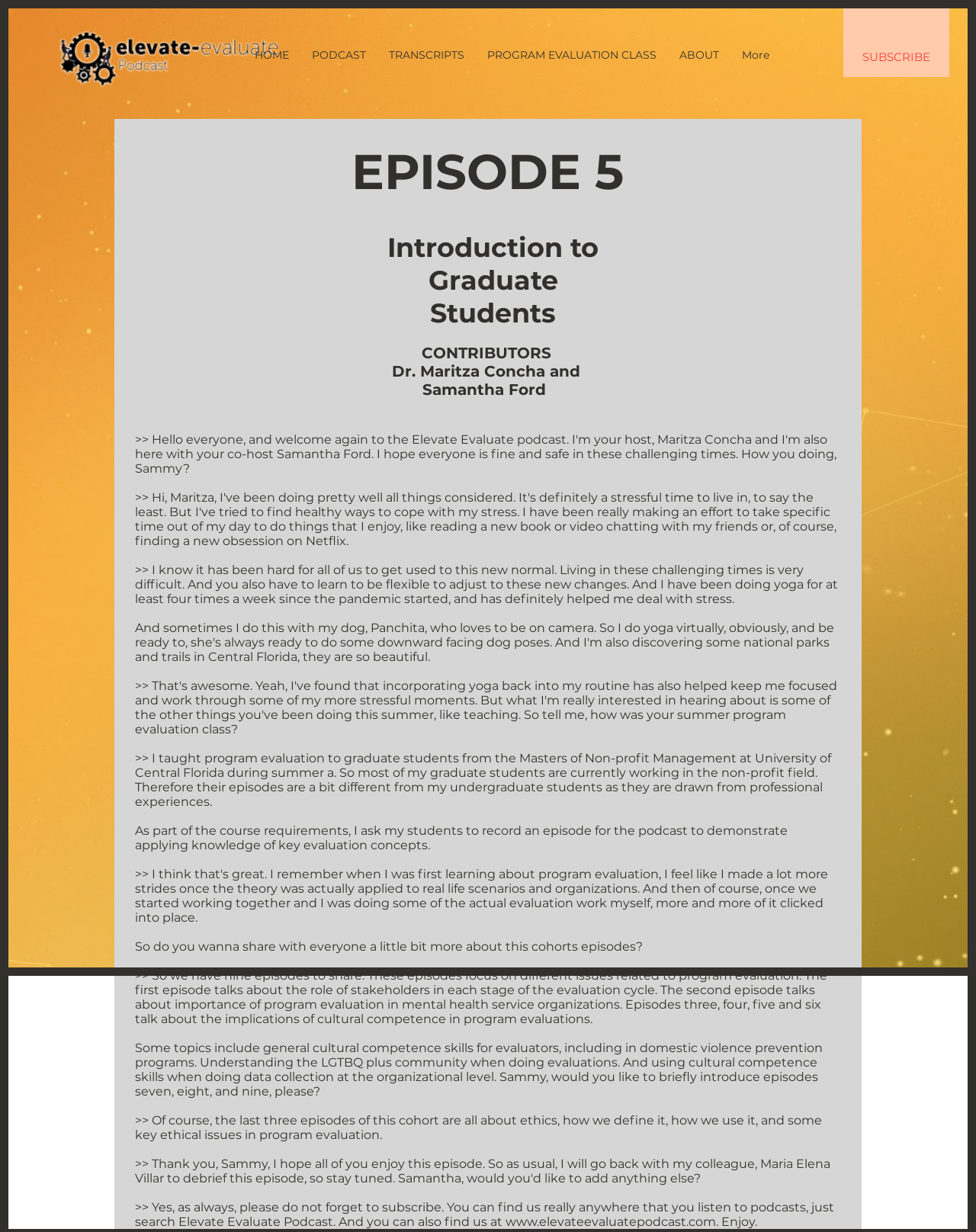Can you find the bounding box coordinates for the element to click on to achieve the instruction: "Click the logo"?

[0.061, 0.021, 0.285, 0.079]